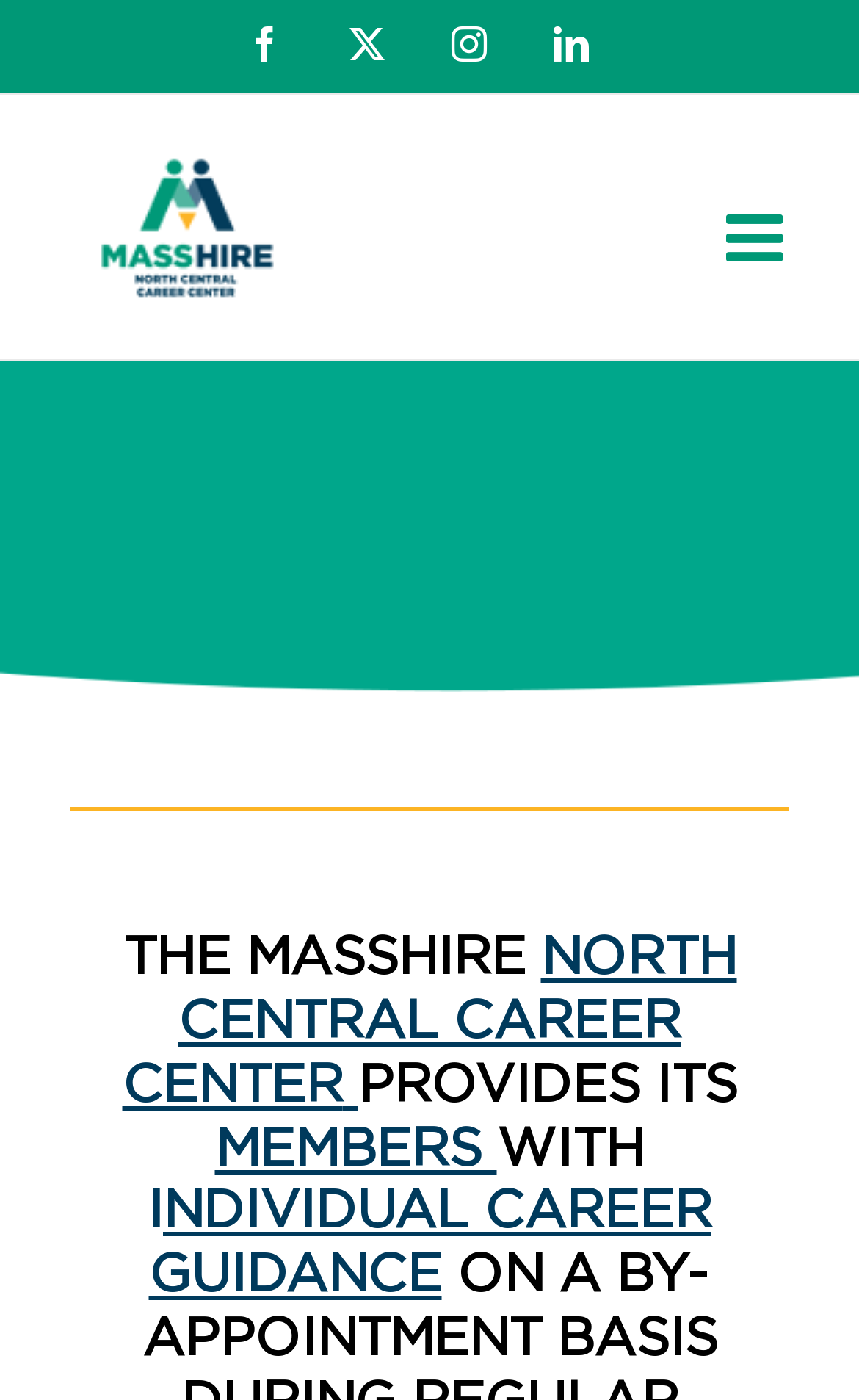Please determine the main heading text of this webpage.

MASSHIRE NORTH CENTRAL’S
SKILLED CAREER COUNSELORS